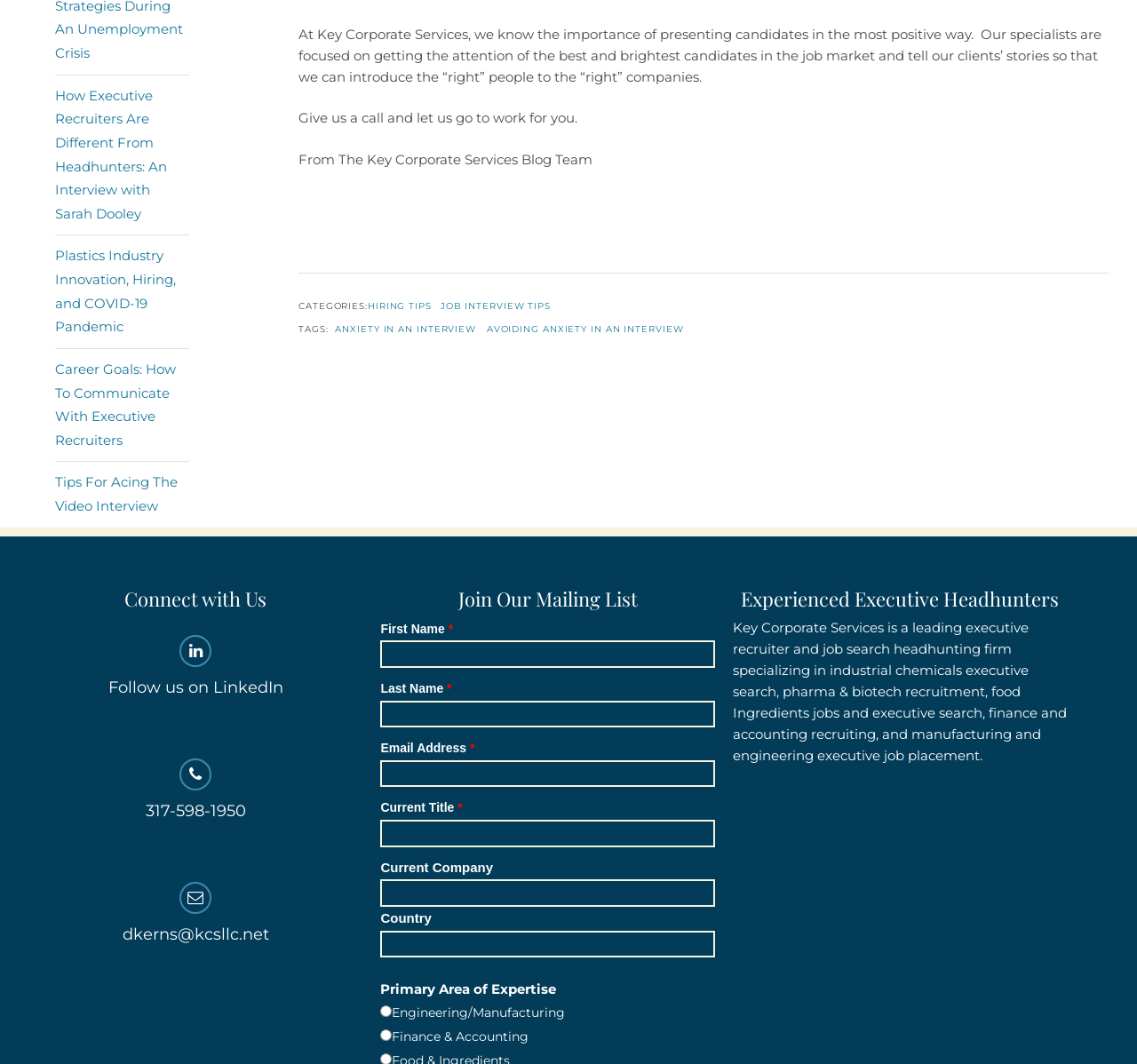What is the topic of the blog post linked by 'HIRING TIPS'?
Using the image, answer in one word or phrase.

Hiring tips